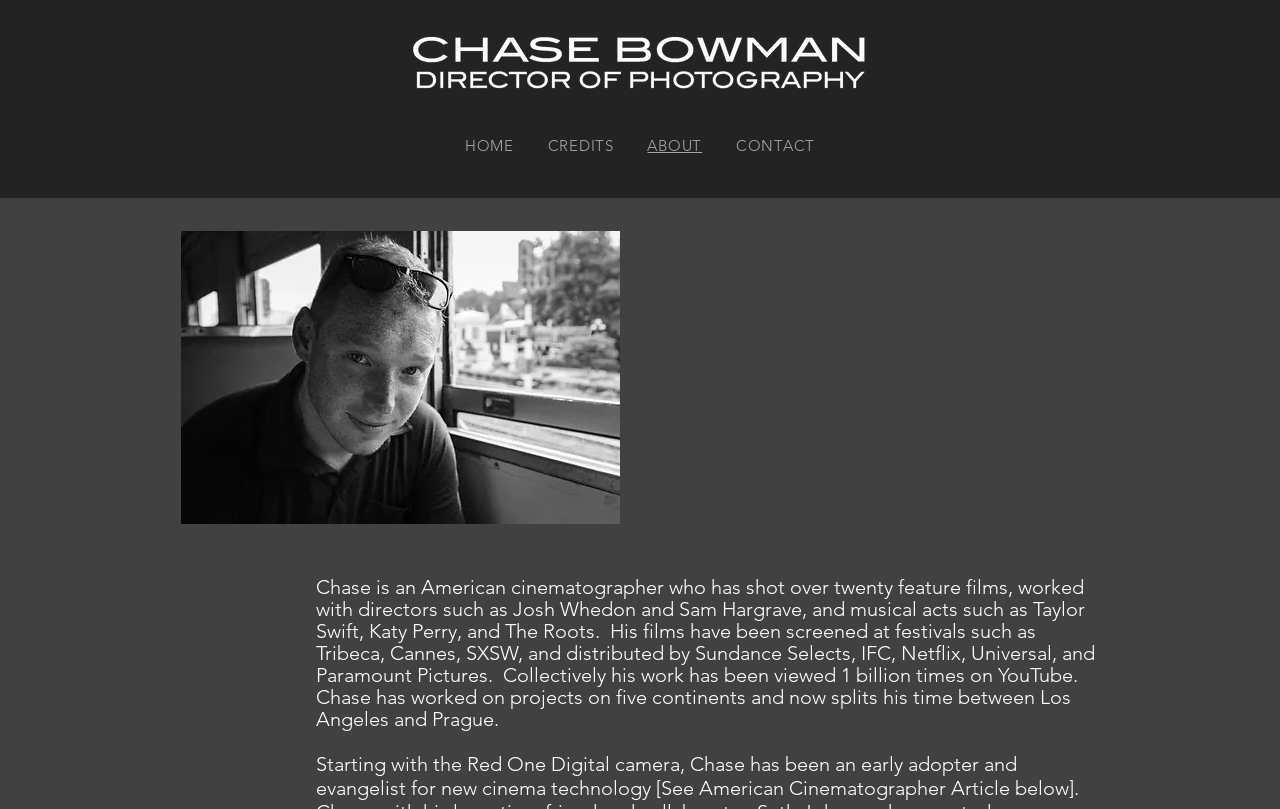Give a concise answer using one word or a phrase to the following question:
How many feature films has Chase shot?

Over twenty